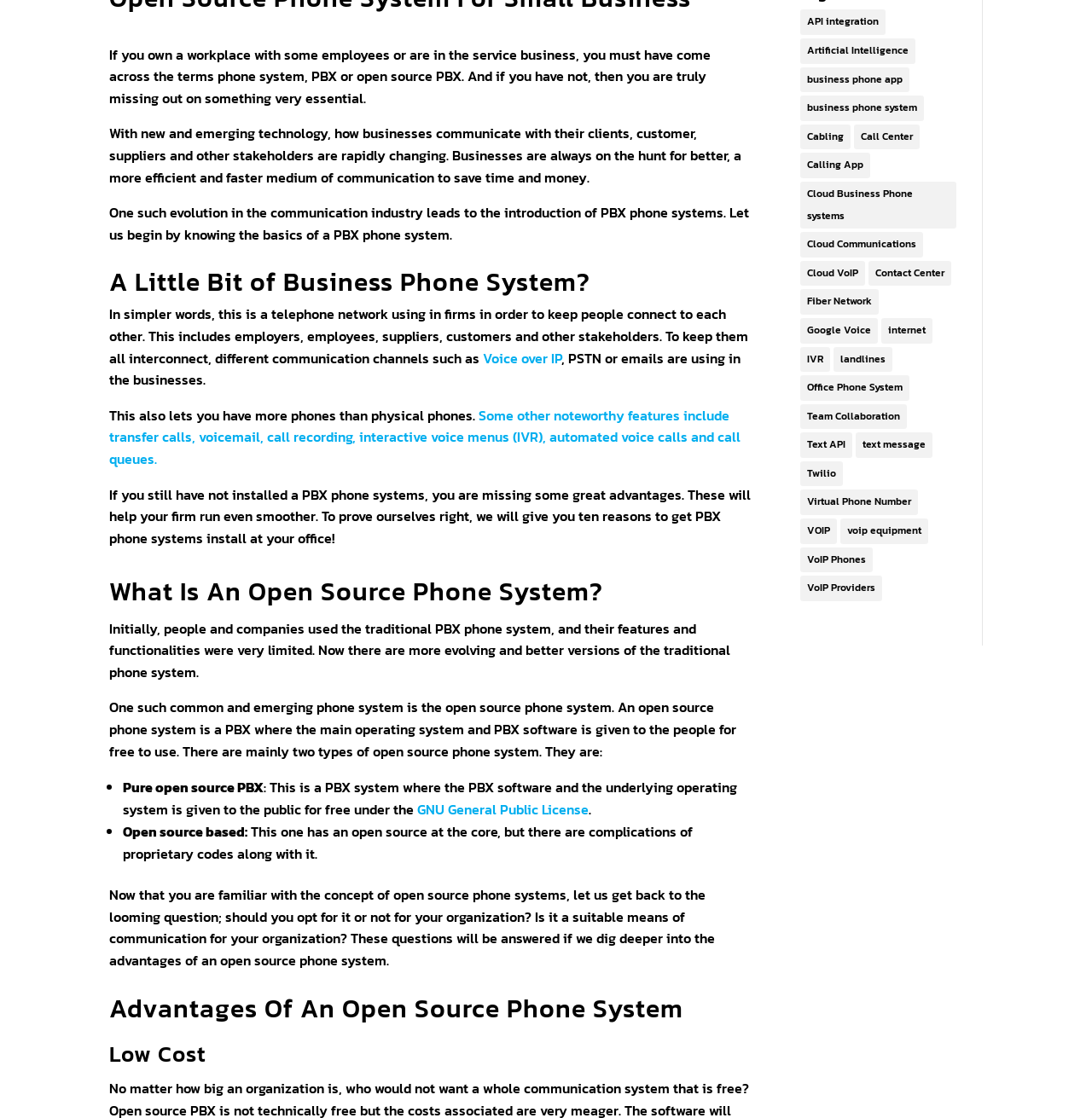Find and provide the bounding box coordinates for the UI element described with: "API integration".

[0.733, 0.009, 0.811, 0.031]